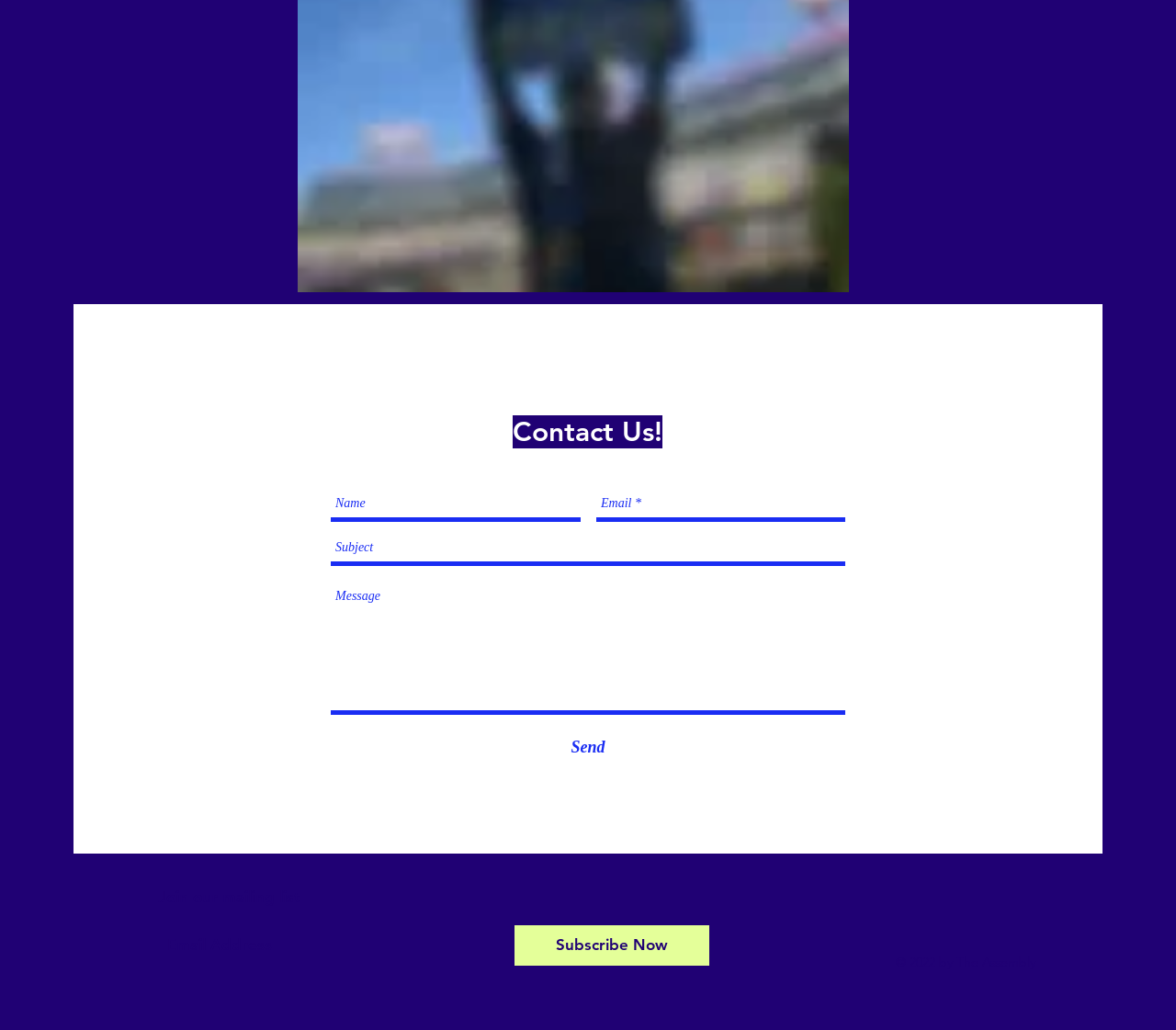Determine the bounding box for the UI element that matches this description: "Solutions".

None